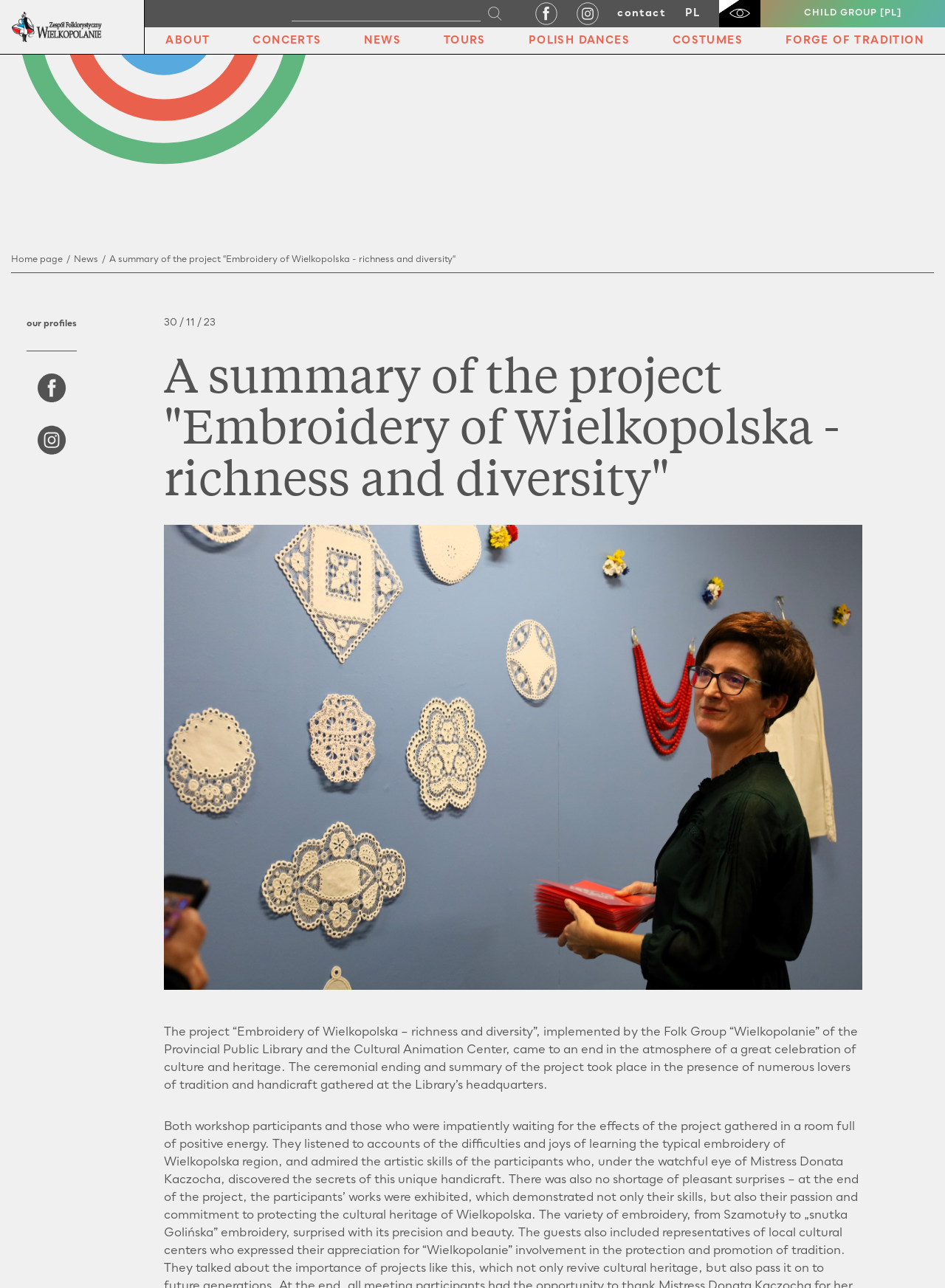What is the location of the Facebook profile link?
Based on the screenshot, provide your answer in one word or phrase.

Top right corner